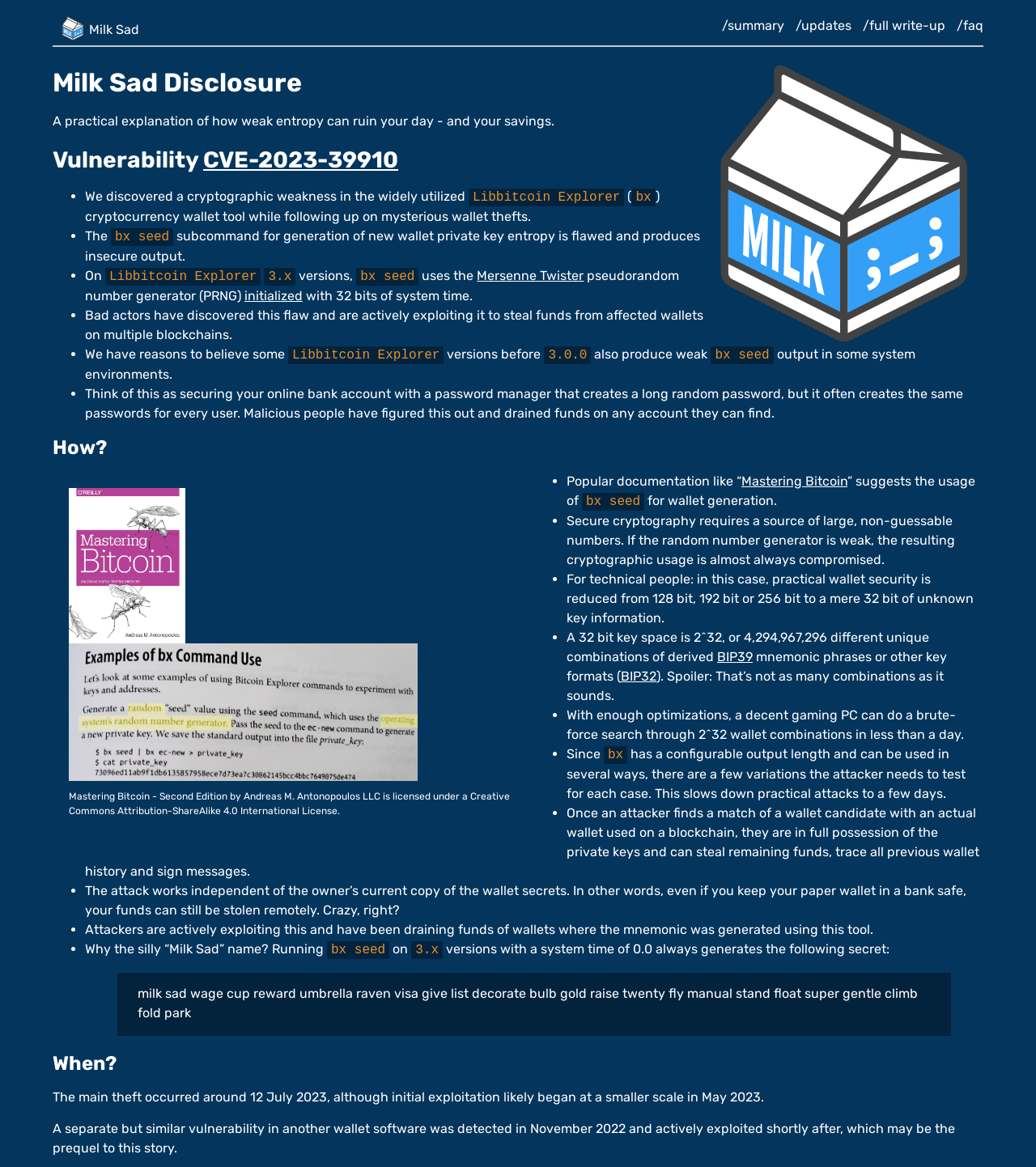Elaborate on the different components and information displayed on the webpage.

The webpage is about a vulnerability in the Libbitcoin Explorer tool, specifically with the "bx seed" subcommand, which generates weak entropy for wallet private keys. The page explains that this weakness can be exploited by attackers to steal funds from affected wallets on multiple blockchains.

At the top of the page, there is a link to "Milk Sad" and an image, followed by a series of links to different sections of the page, including "/summary", "/updates", "/full write-up", and "/faq".

Below these links, there is a heading "Milk Sad Disclosure" and a brief summary of the vulnerability. The page then explains the issue in more detail, with several sections of text and bullet points. The text describes how the "bx seed" subcommand produces insecure output, which can be exploited by attackers to steal funds.

There are several images on the page, including a table with two rows of images, and a Creative Commons license notice at the bottom of the page.

The page also includes several headings, including "Vulnerability CVE-2023-39910", "How?", and others, which break up the content into sections. The text is dense and technical, with many links to external resources and references to cryptographic concepts.

Overall, the page appears to be a technical explanation of a security vulnerability, with a focus on educating readers about the issue and its implications.